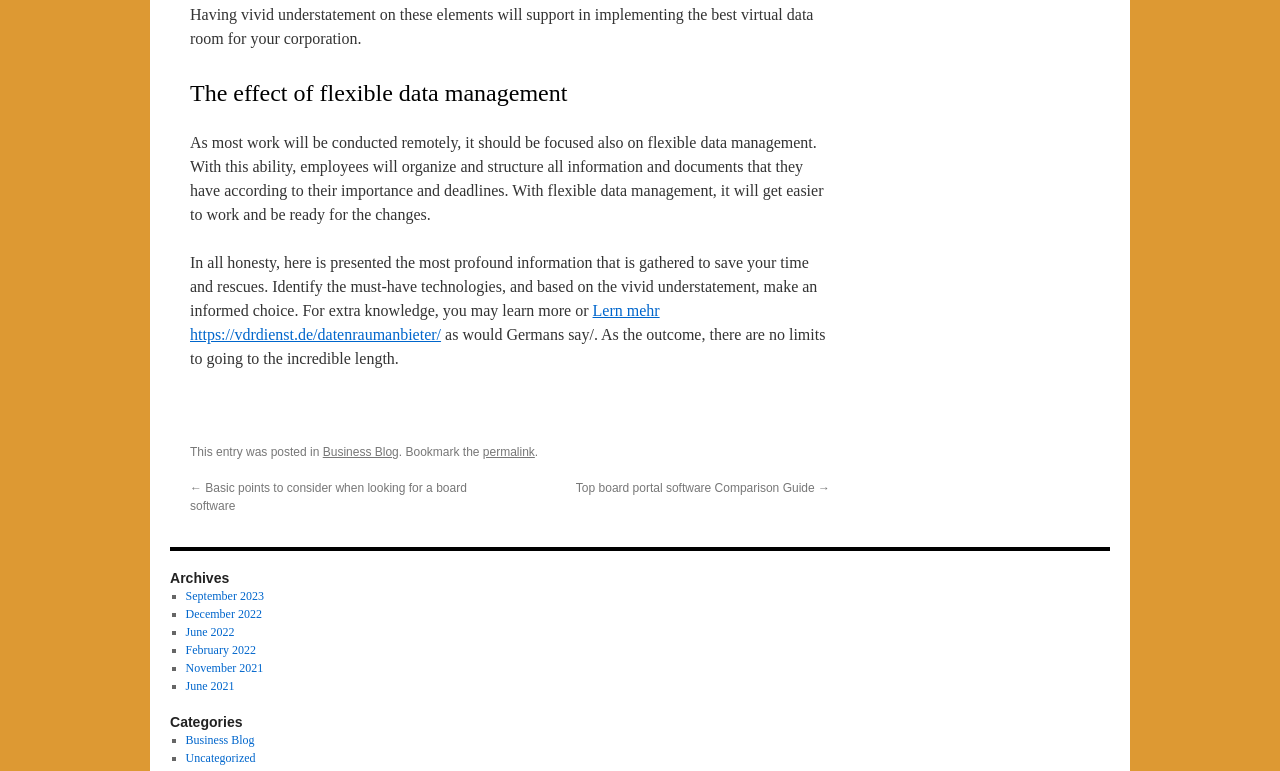Locate the bounding box coordinates of the clickable region to complete the following instruction: "go to Inicio page."

None